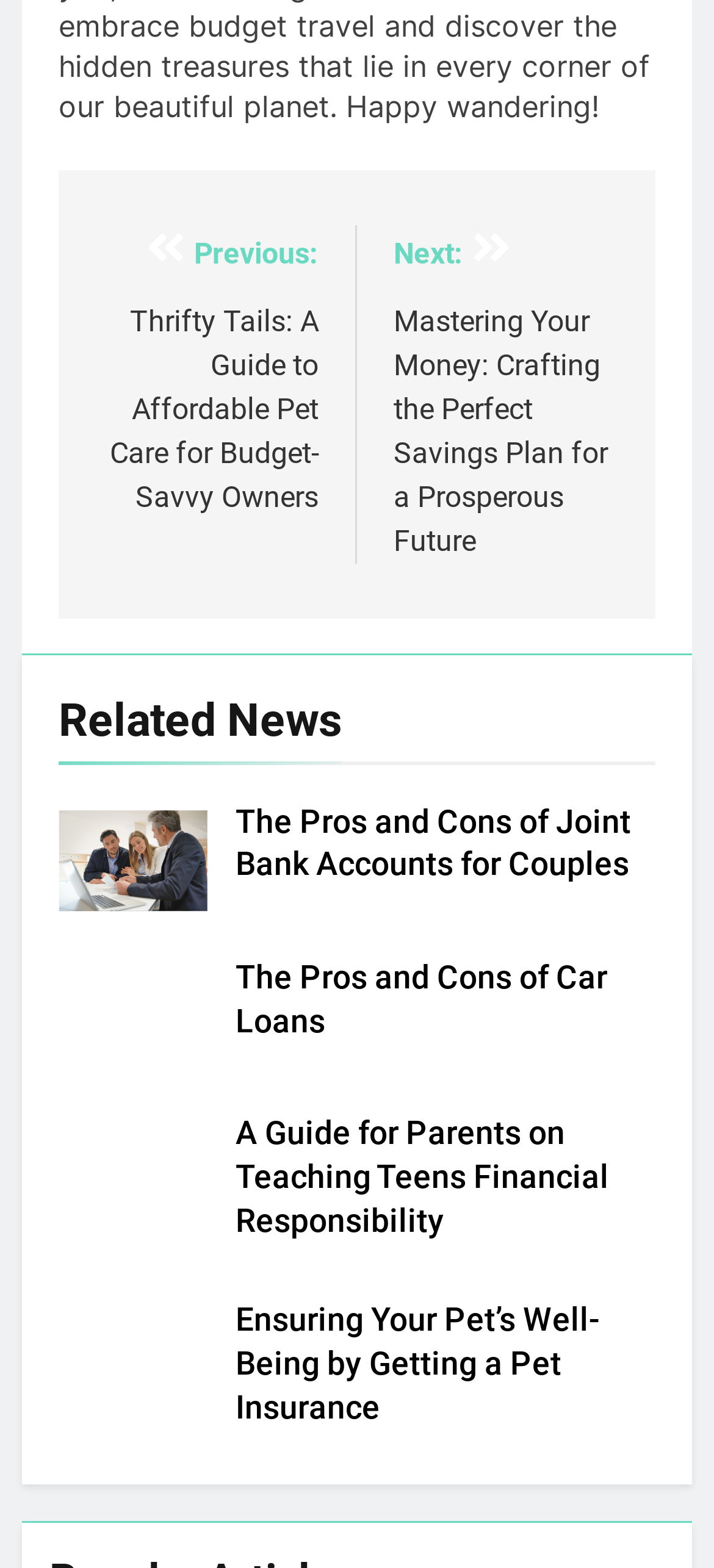Carefully examine the image and provide an in-depth answer to the question: What is the topic of the first related news article?

The first related news article has a heading 'The Pros and Cons of Joint Bank Accounts for Couples', indicating that the topic of the first related news article is about joint bank accounts.